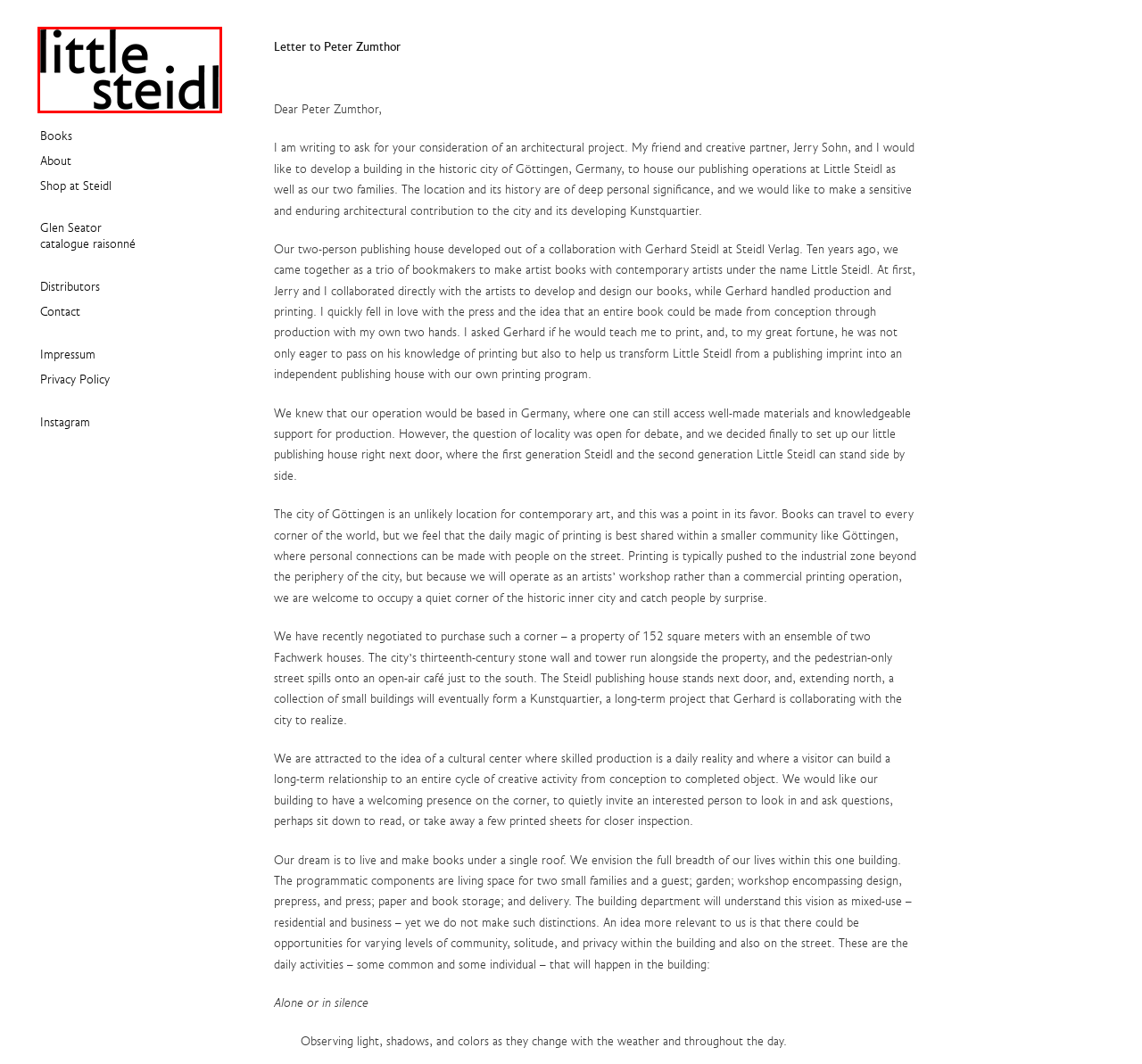Analyze the screenshot of a webpage that features a red rectangle bounding box. Pick the webpage description that best matches the new webpage you would see after clicking on the element within the red bounding box. Here are the candidates:
A. About - Little Steidl
B. Home - Little Steidl
C. Home - Steidl Verlag
D. Contact - Little Steidl
E. Books NEW 22 - Little Steidl
F. Impressum - Little Steidl
G. Glen Seator project overview - Little Steidl
H. Distributors - Little Steidl

B